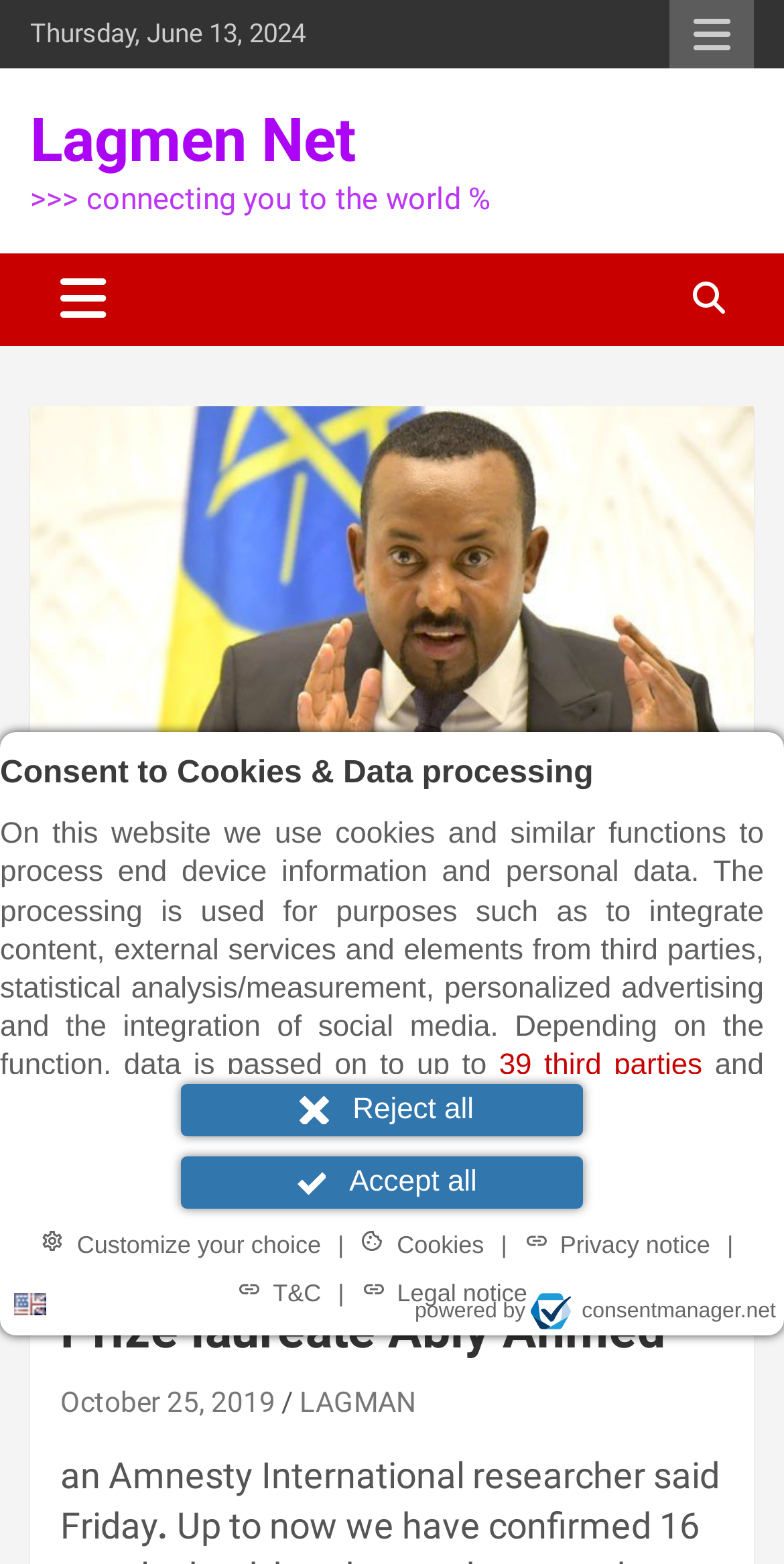What is the topic of the news article?
Answer the question with a thorough and detailed explanation.

I found the heading 'At least 16 people have been killed in violence in Ethiopia this week that began with protests against Prime Minister and Nobel Peace Prize laureate Abiy Ahmed' which suggests that the topic of the news article is about violence in Ethiopia, specifically about protests against the Prime Minister.